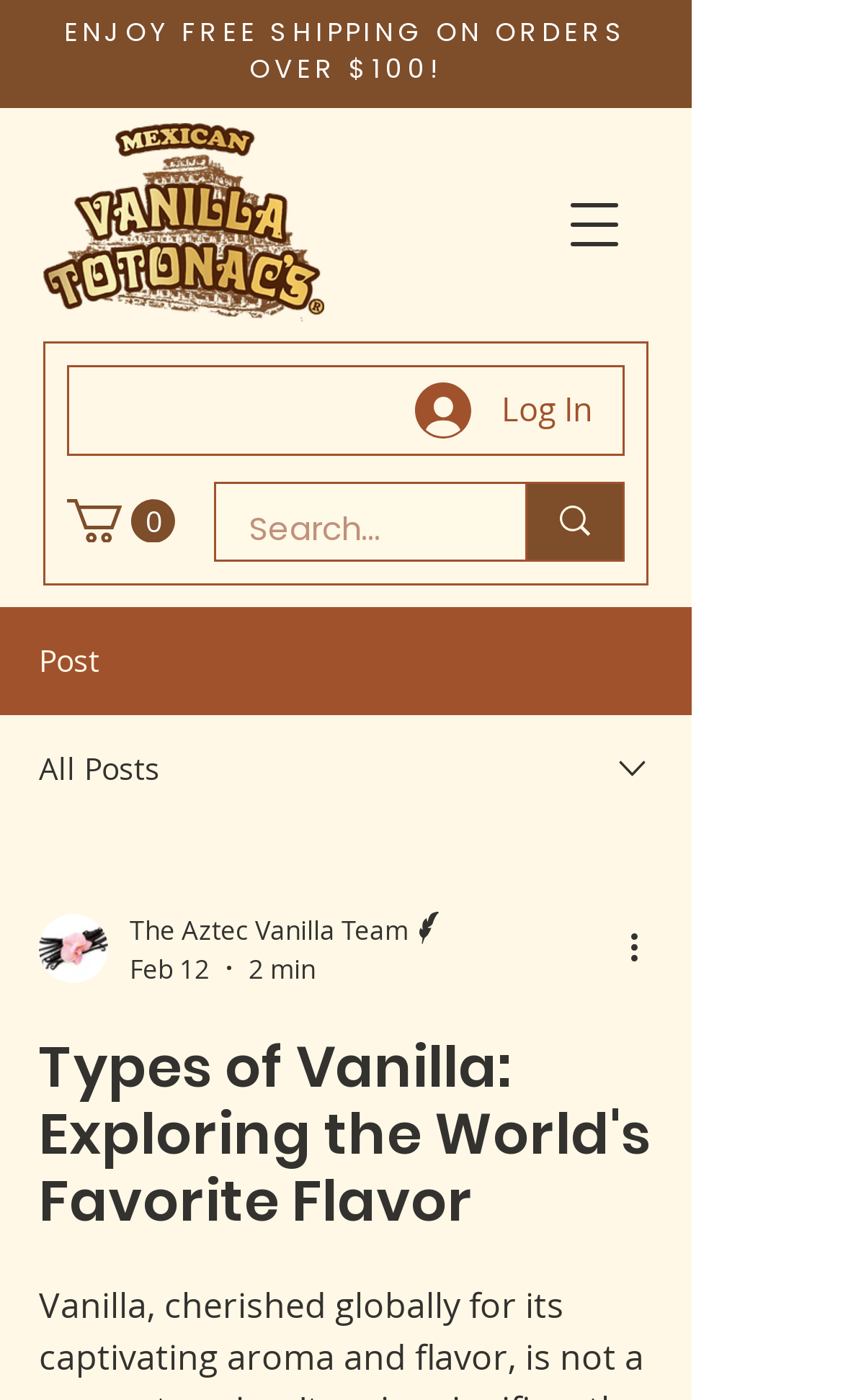Find the bounding box coordinates for the element that must be clicked to complete the instruction: "Visit the sample page". The coordinates should be four float numbers between 0 and 1, indicated as [left, top, right, bottom].

None